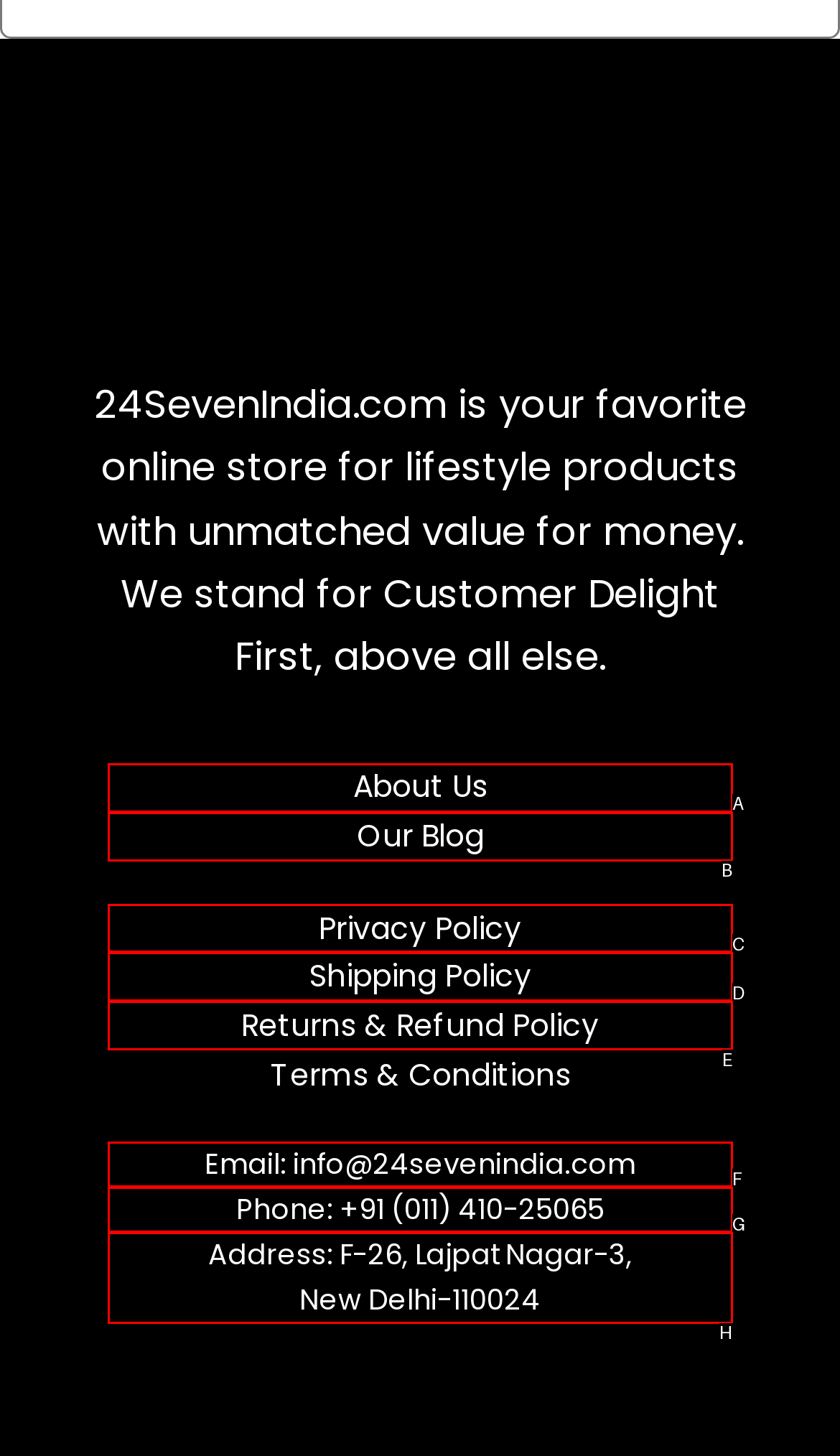Choose the option that matches the following description: Address: F-26, Lajpat Nagar-3,New Delhi-110024
Reply with the letter of the selected option directly.

H